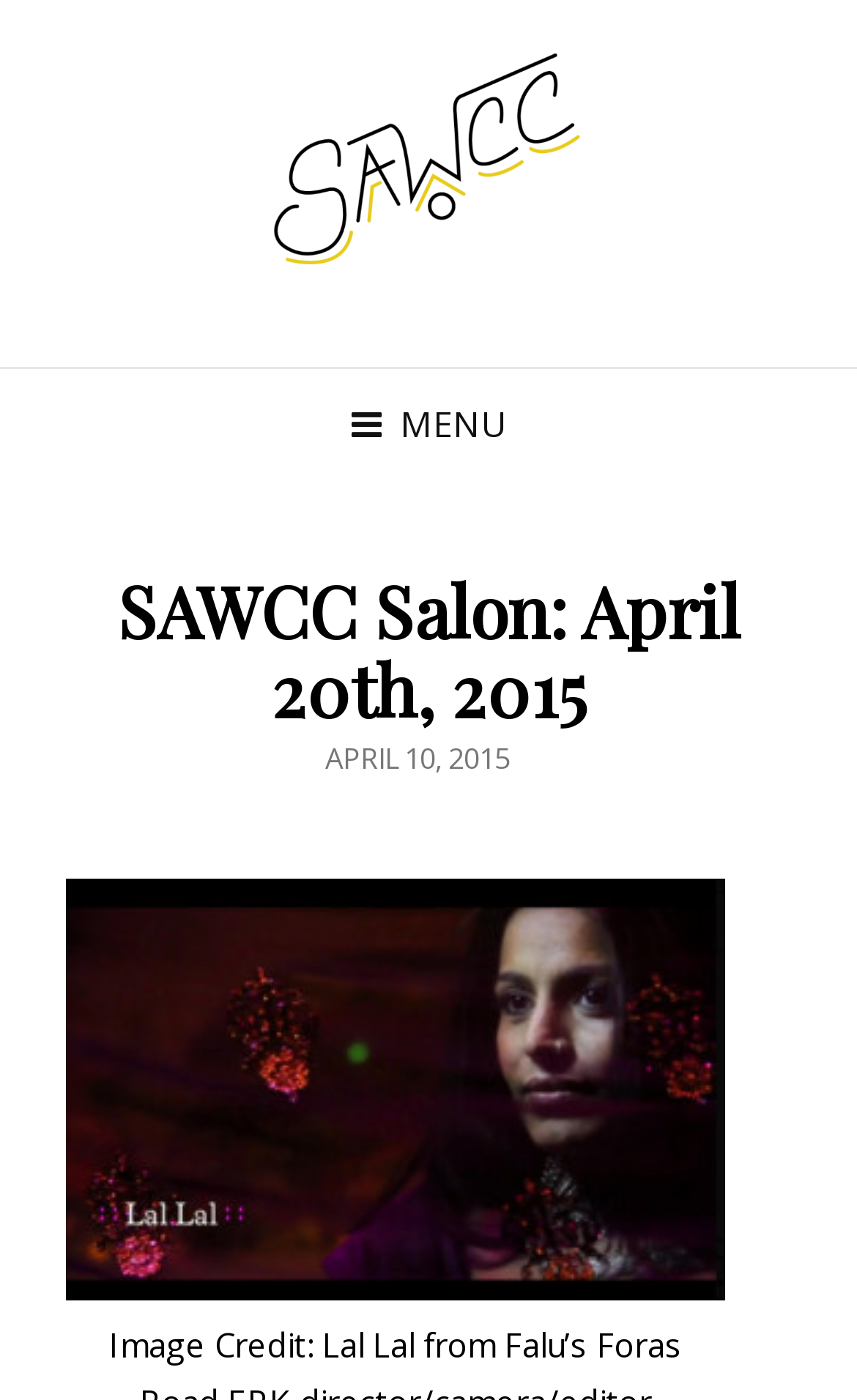What is the type of the 'MENU' element?
Please look at the screenshot and answer in one word or a short phrase.

Button